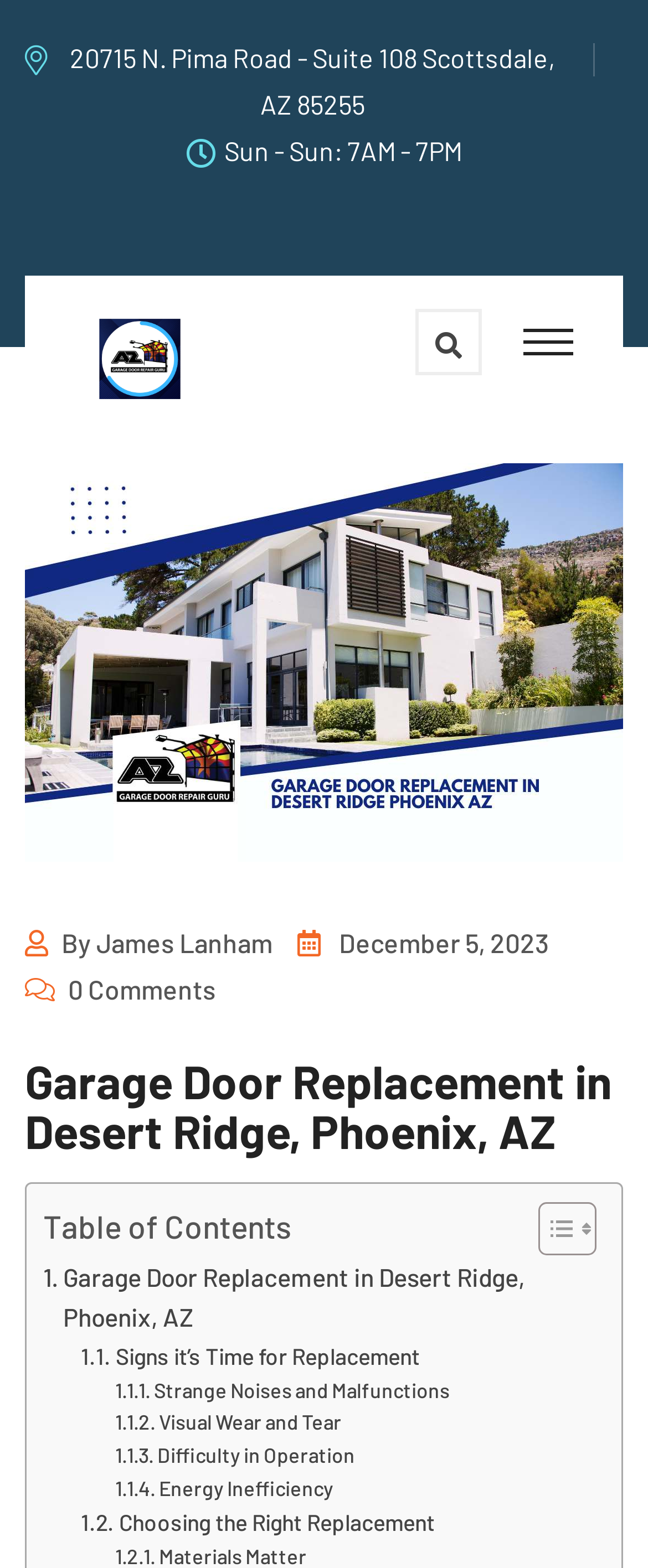Provide a brief response to the question below using one word or phrase:
What is the address of Arizona Garage Door Repair Guru?

20715 N. Pima Road - Suite 108 Scottsdale, AZ 85255